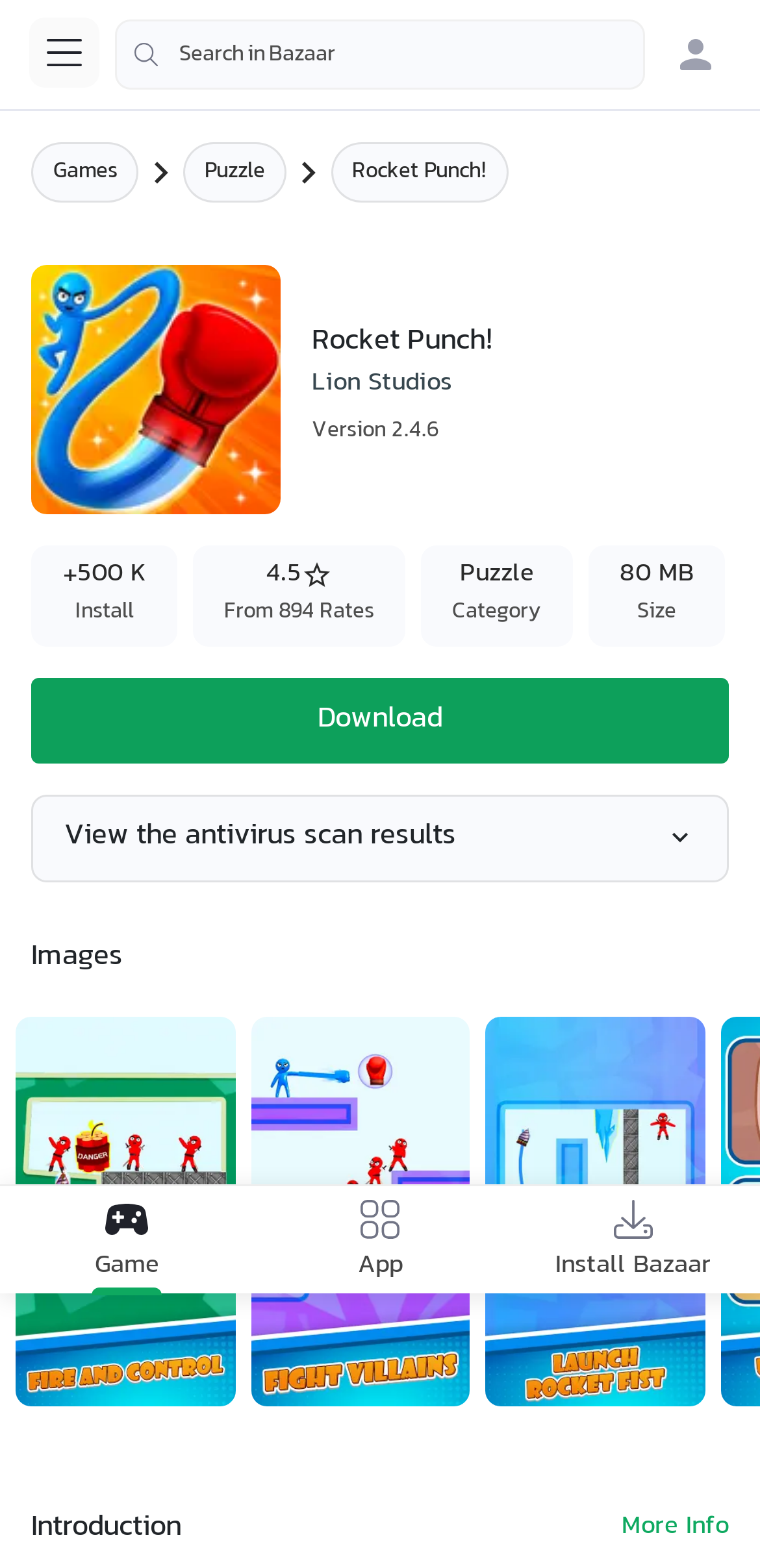What is the size of the game?
Respond to the question with a well-detailed and thorough answer.

The size of the game can be found in the LayoutTable element, specifically in the LayoutTableCell with the text '80 MB', which is located in the row with the header 'Size'.